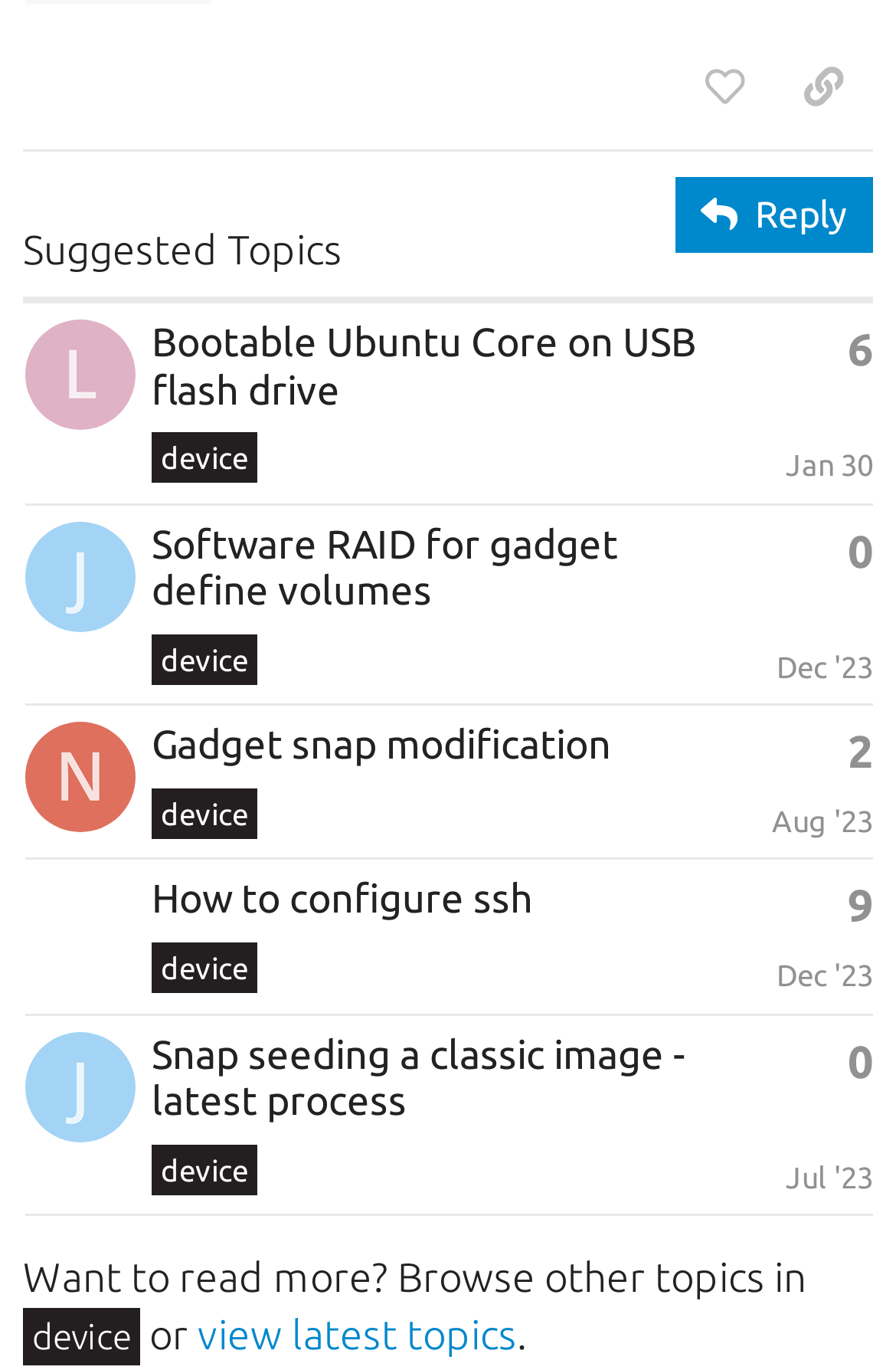What is the name of the user who posted the topic 'Gadget snap modification'?
Respond to the question with a well-detailed and thorough answer.

The user who posted the topic 'Gadget snap modification' is 'neildsimpson', as indicated by the link to their profile next to the topic title.